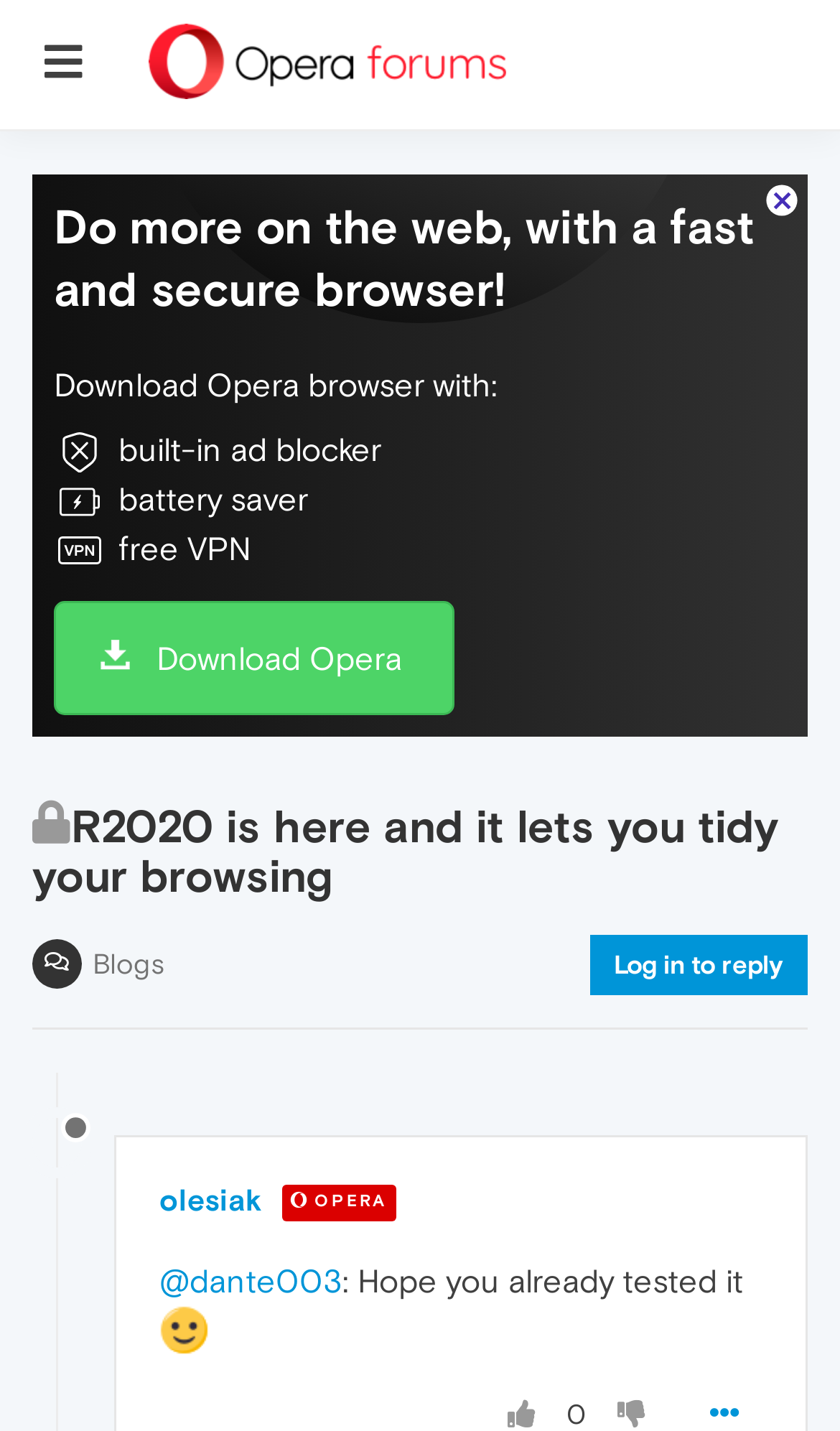How many links are there in the first post?
Look at the image and respond with a one-word or short phrase answer.

3